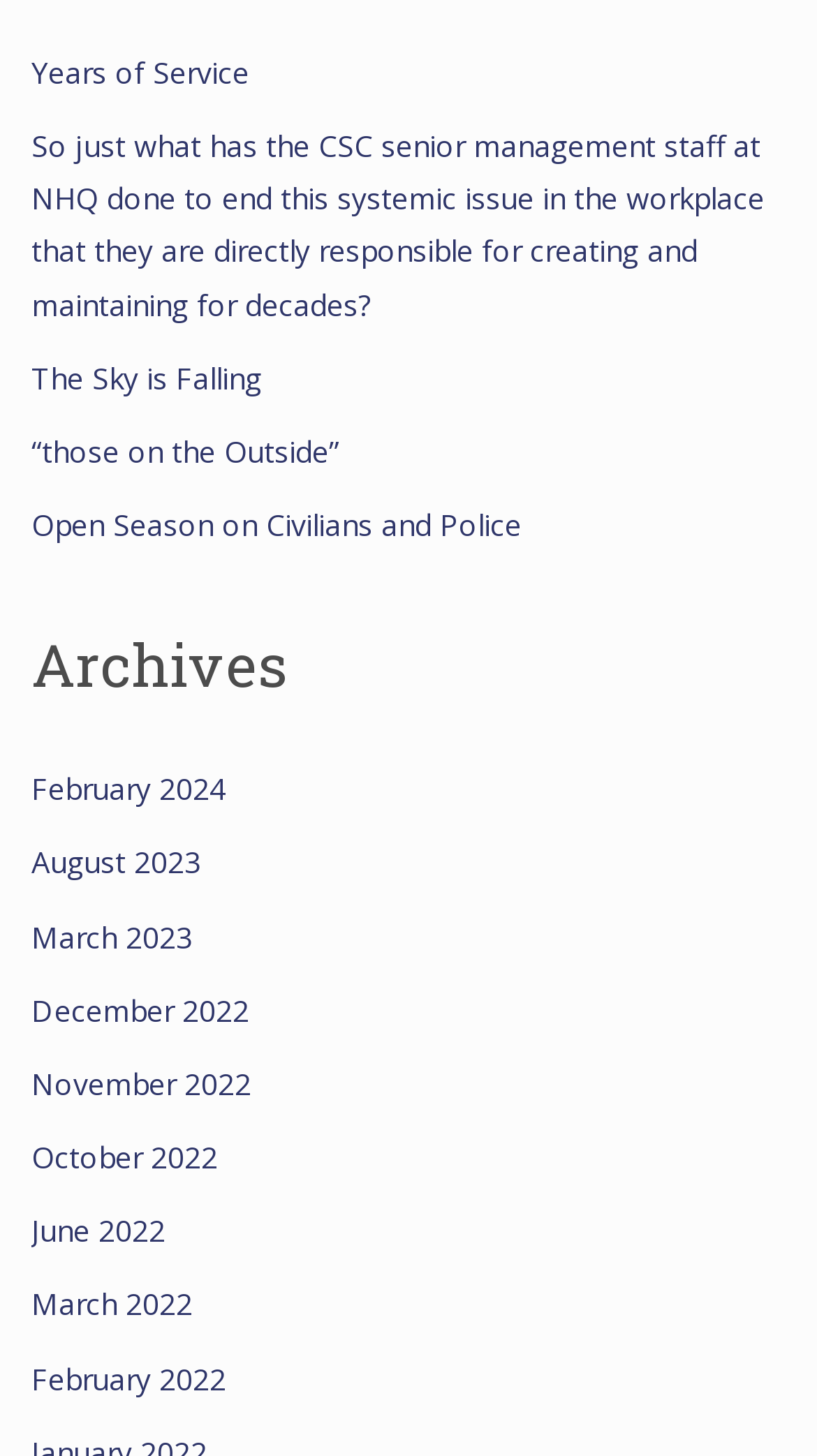Determine the bounding box of the UI component based on this description: "December 2022". The bounding box coordinates should be four float values between 0 and 1, i.e., [left, top, right, bottom].

[0.038, 0.68, 0.305, 0.707]